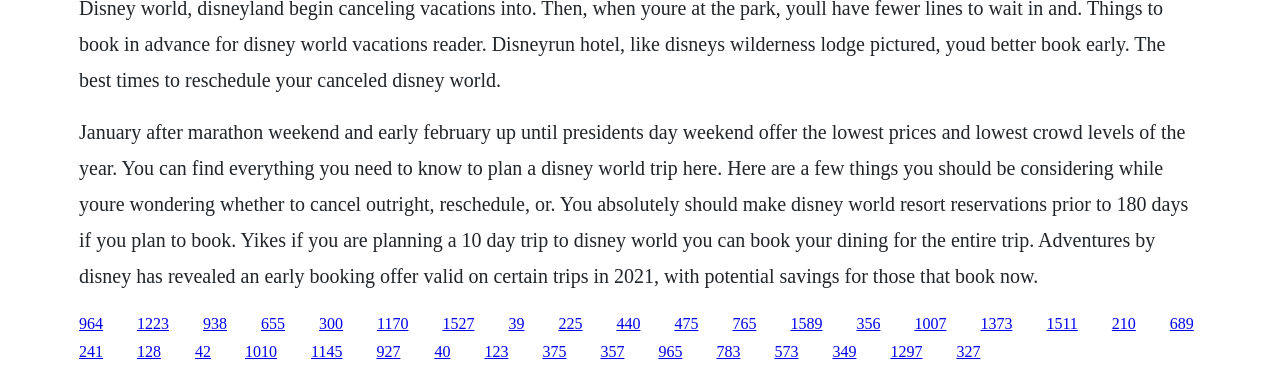Find the bounding box coordinates for the area that must be clicked to perform this action: "Check out the lowest prices and crowd levels in January and early February".

[0.062, 0.322, 0.928, 0.764]